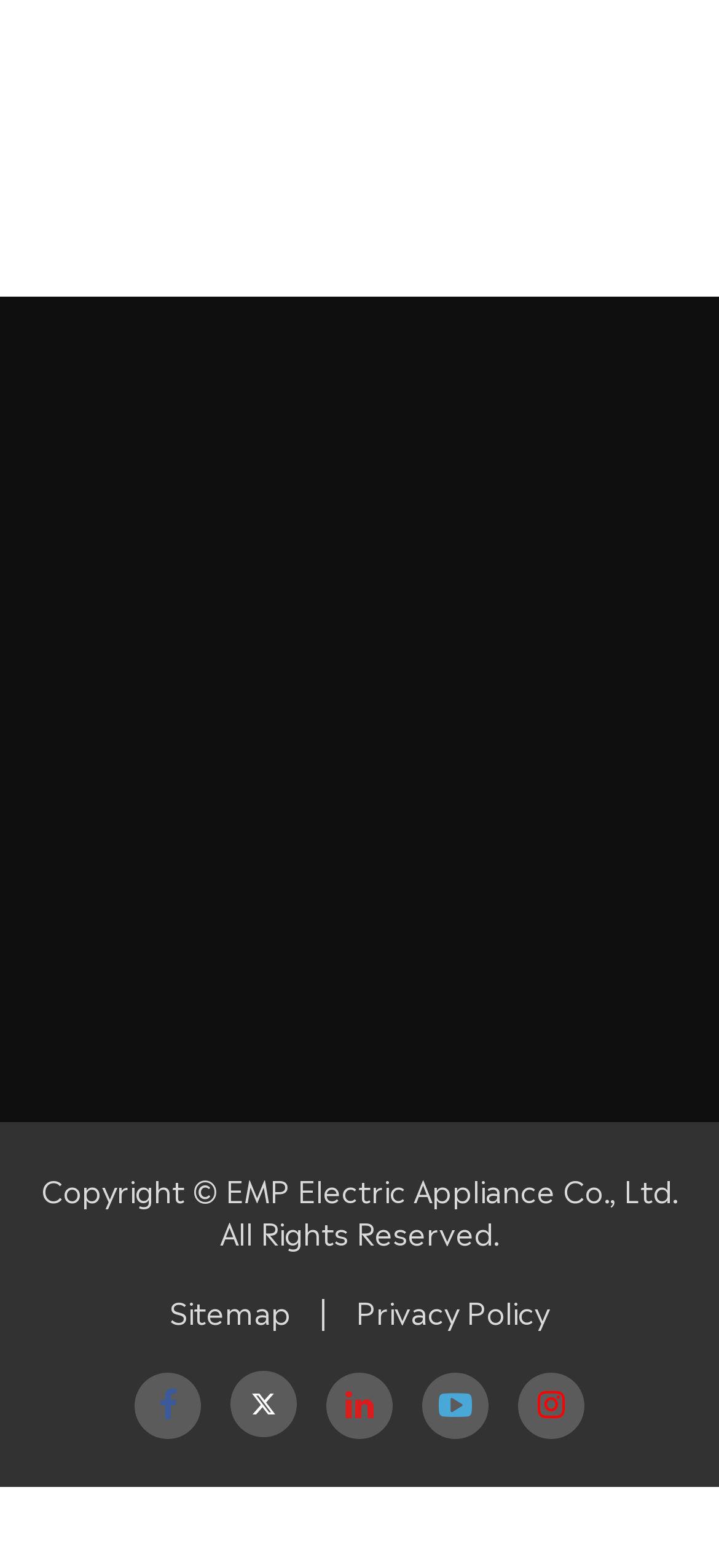What is the text above the 'Sitemap' link?
Please give a detailed and elaborate answer to the question based on the image.

I examined the footer section of the webpage and found the 'Sitemap' link, which is preceded by the text 'Copyright ©'.